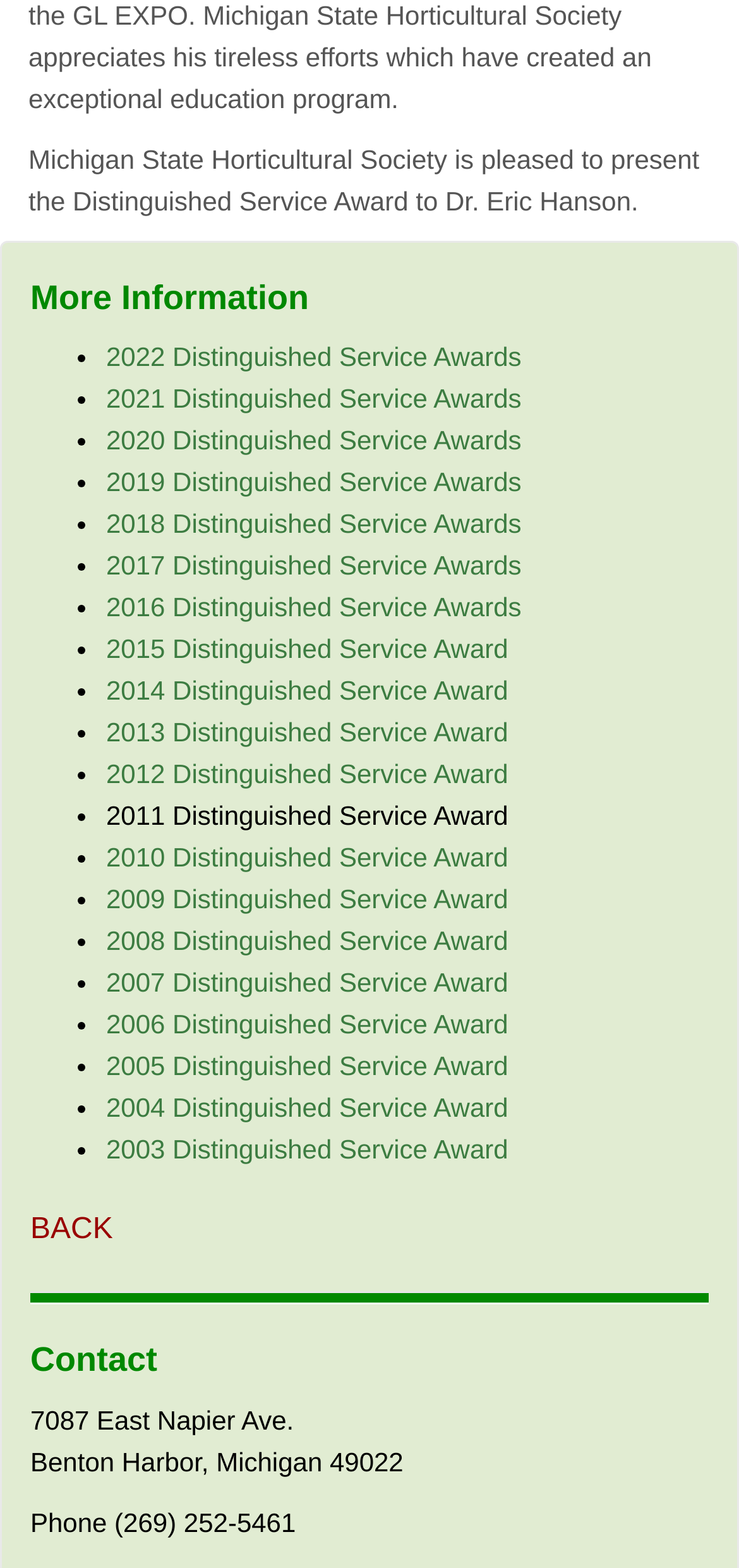What is the award being presented?
Based on the screenshot, answer the question with a single word or phrase.

Distinguished Service Award